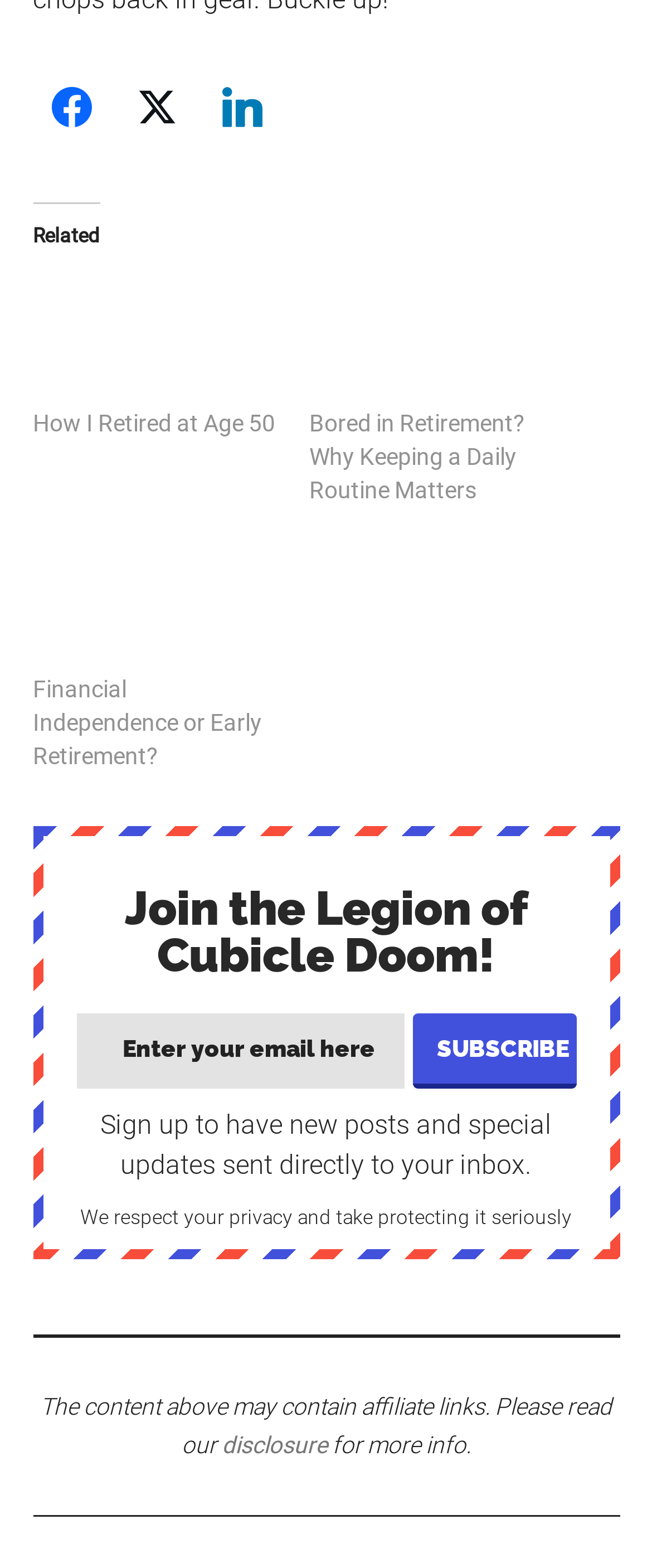Please analyze the image and provide a thorough answer to the question:
What is the purpose of the textbox?

I examined the textbox and its surrounding elements, including the button 'Subscribe' and the text 'Sign up to have new posts and special updates sent directly to your inbox.', which suggests that the purpose of the textbox is to enter an email address.